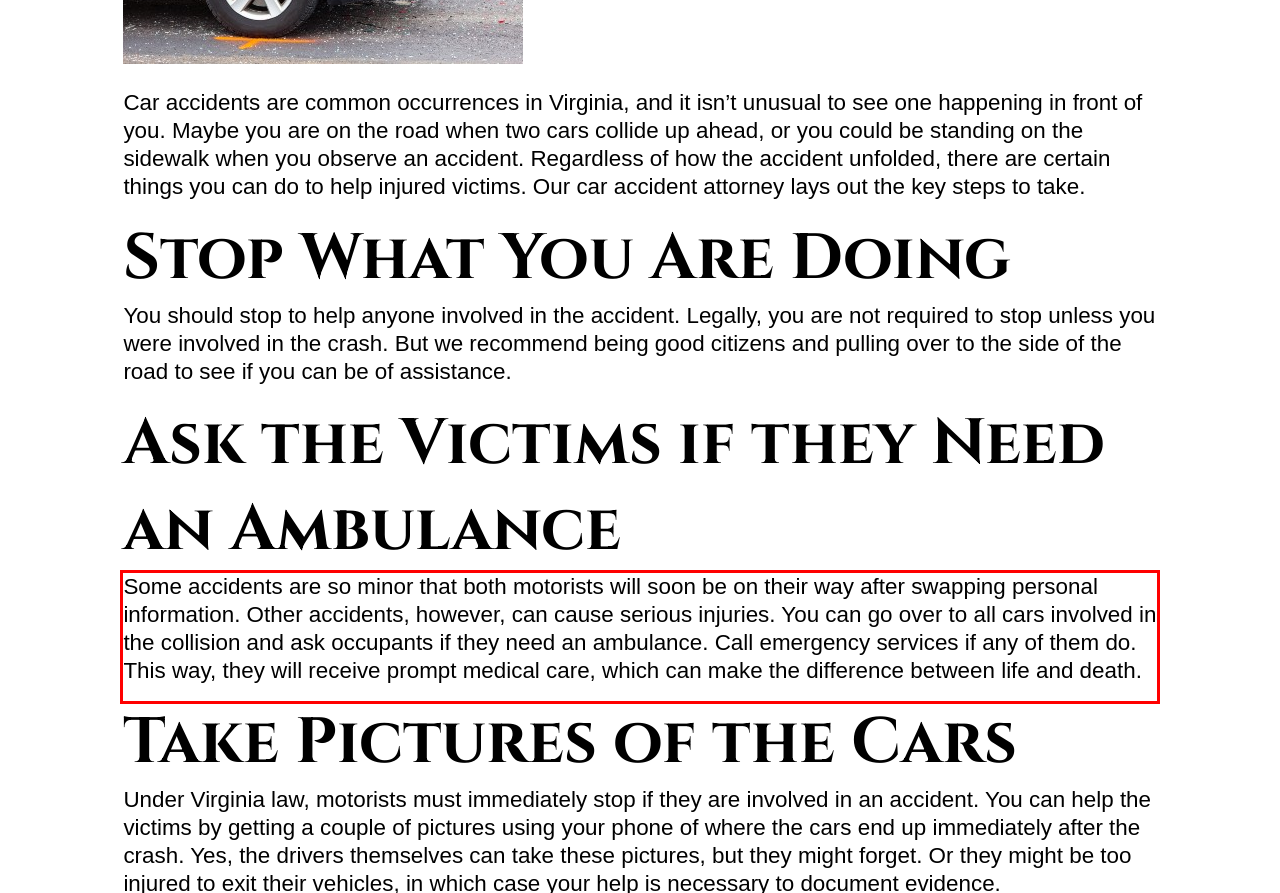Examine the screenshot of the webpage, locate the red bounding box, and generate the text contained within it.

Some accidents are so minor that both motorists will soon be on their way after swapping personal information. Other accidents, however, can cause serious injuries. You can go over to all cars involved in the collision and ask occupants if they need an ambulance. Call emergency services if any of them do. This way, they will receive prompt medical care, which can make the difference between life and death.